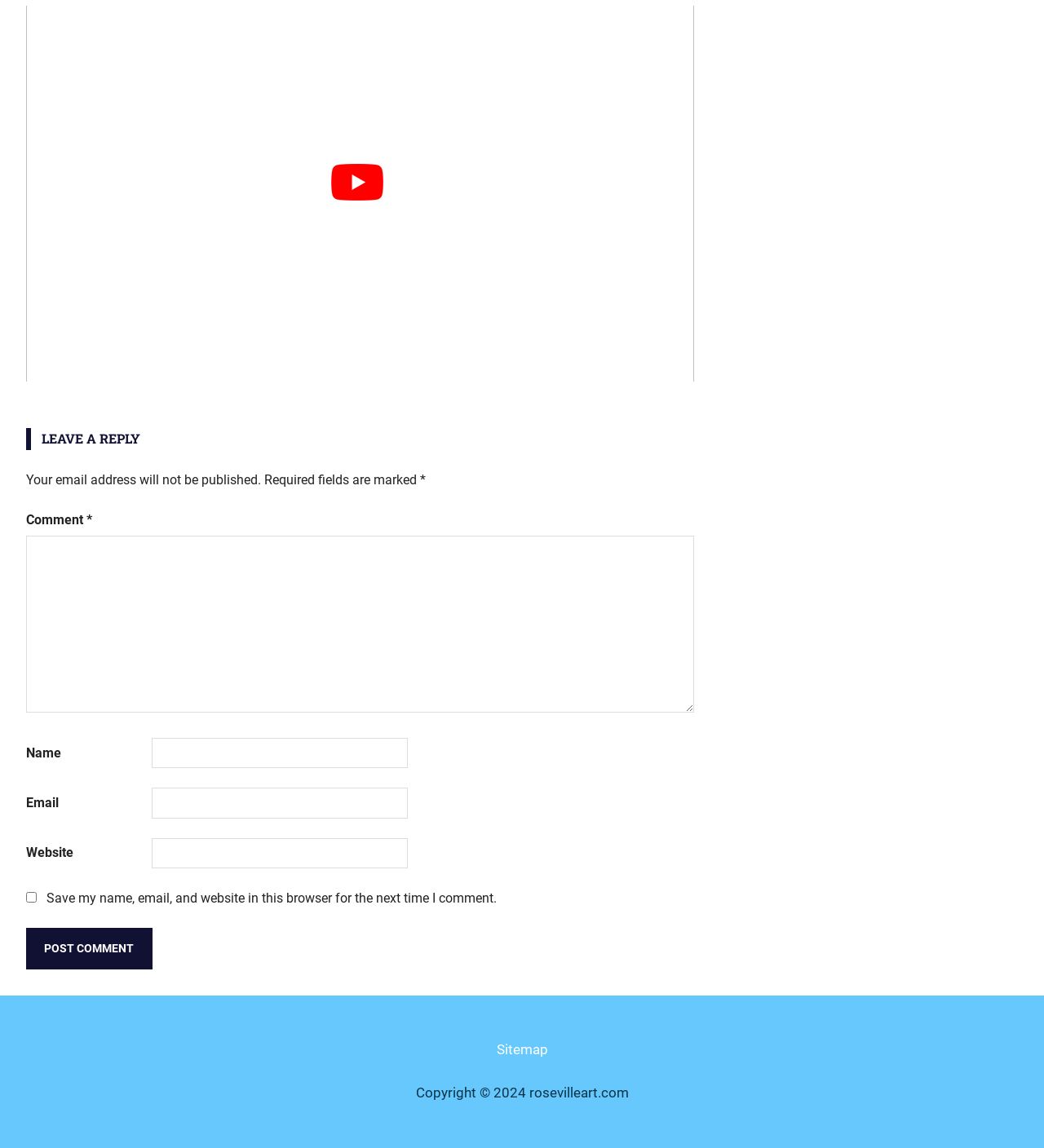Please respond in a single word or phrase: 
Where can users find the sitemap?

Bottom of the page